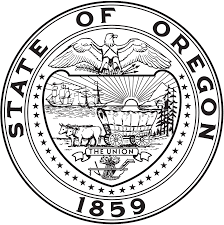What is the significance of the plow and farmer in the seal?
Please ensure your answer to the question is detailed and covers all necessary aspects.

According to the caption, the plow and farmer in the seal illustrate Oregon's agrarian roots and commitment to agriculture, highlighting the state's historical connection to farming and agriculture.